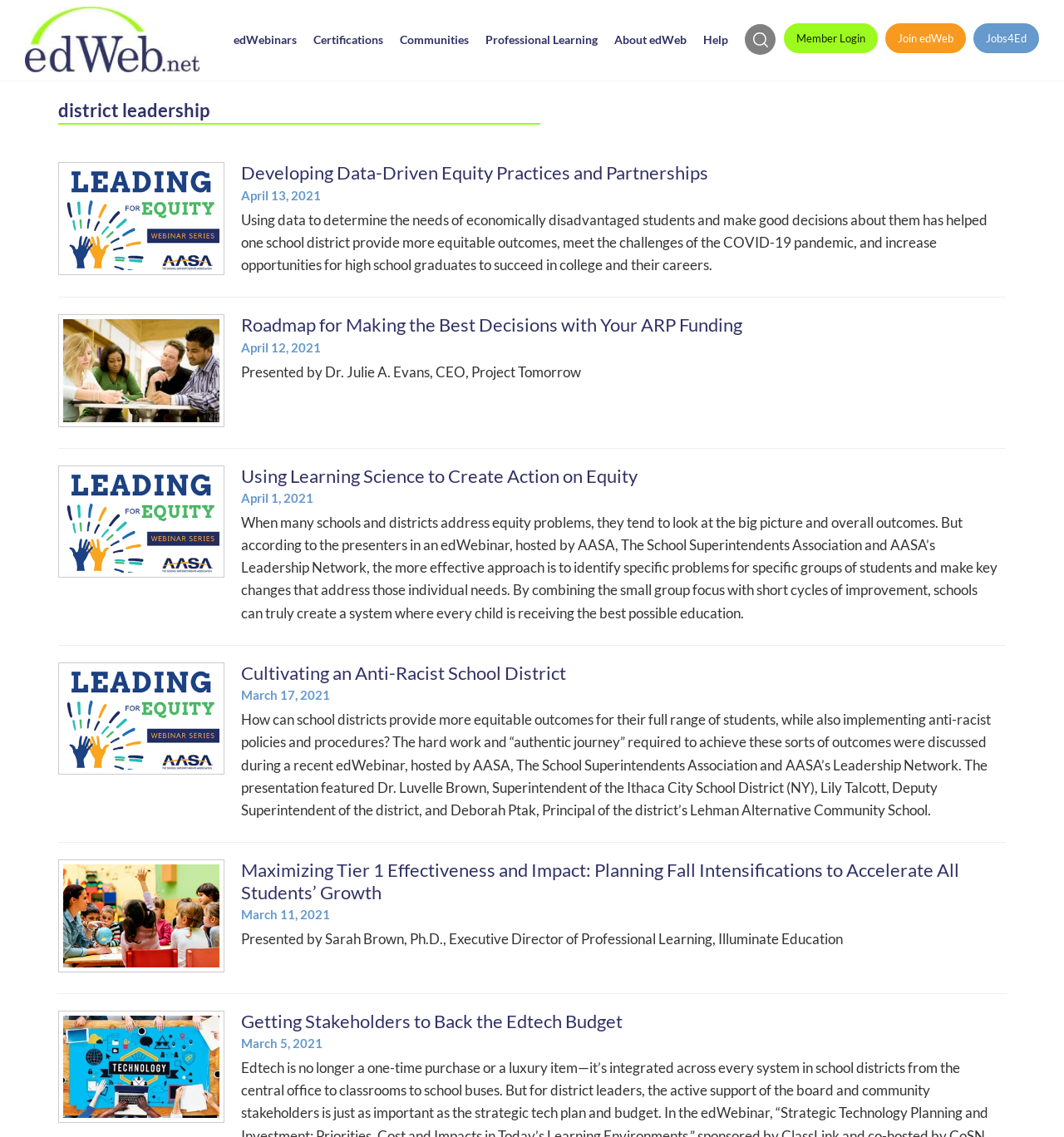Please predict the bounding box coordinates of the element's region where a click is necessary to complete the following instruction: "Explore Leading for Equity". The coordinates should be represented by four float numbers between 0 and 1, i.e., [left, top, right, bottom].

[0.055, 0.143, 0.211, 0.242]